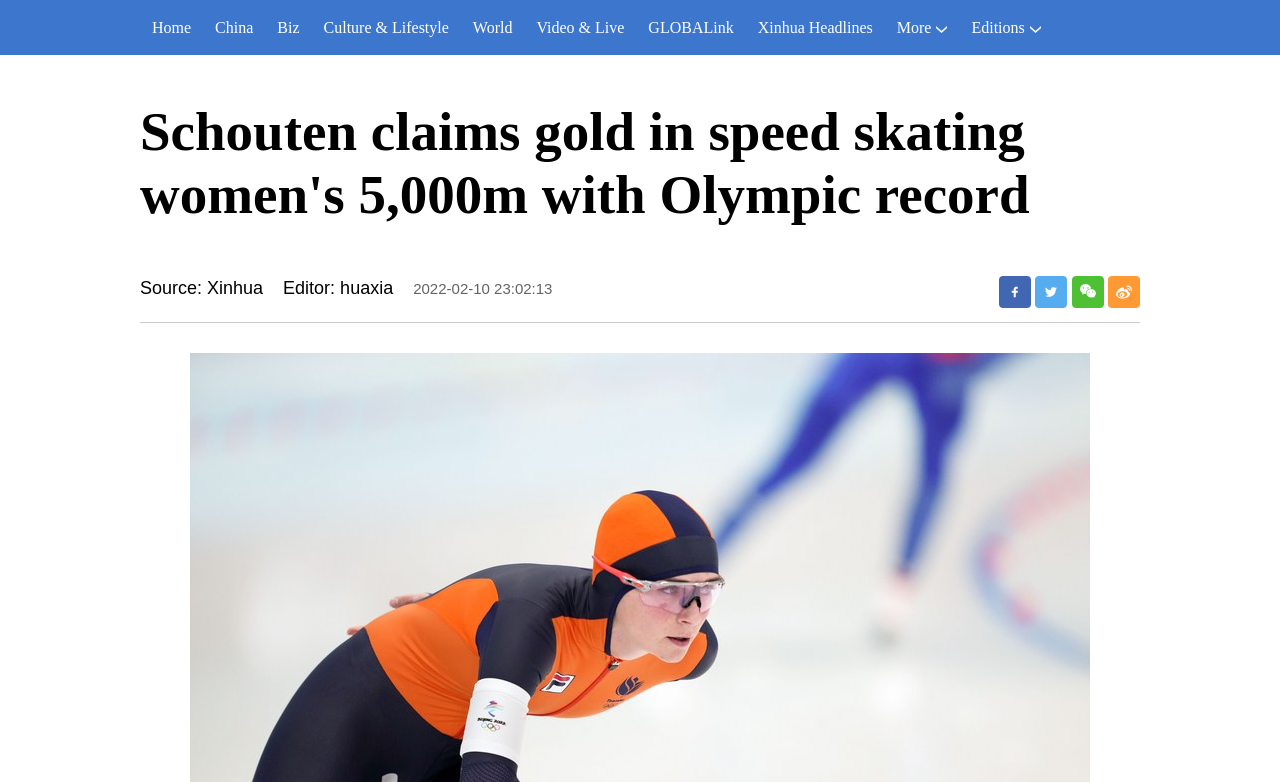How many social media sharing links are there?
Please answer the question with a detailed response using the information from the screenshot.

I counted the number of social media sharing links by looking at the links located at the bottom of the webpage, which include links to Facebook, Twitter, WeChat, and Sina Weibo.